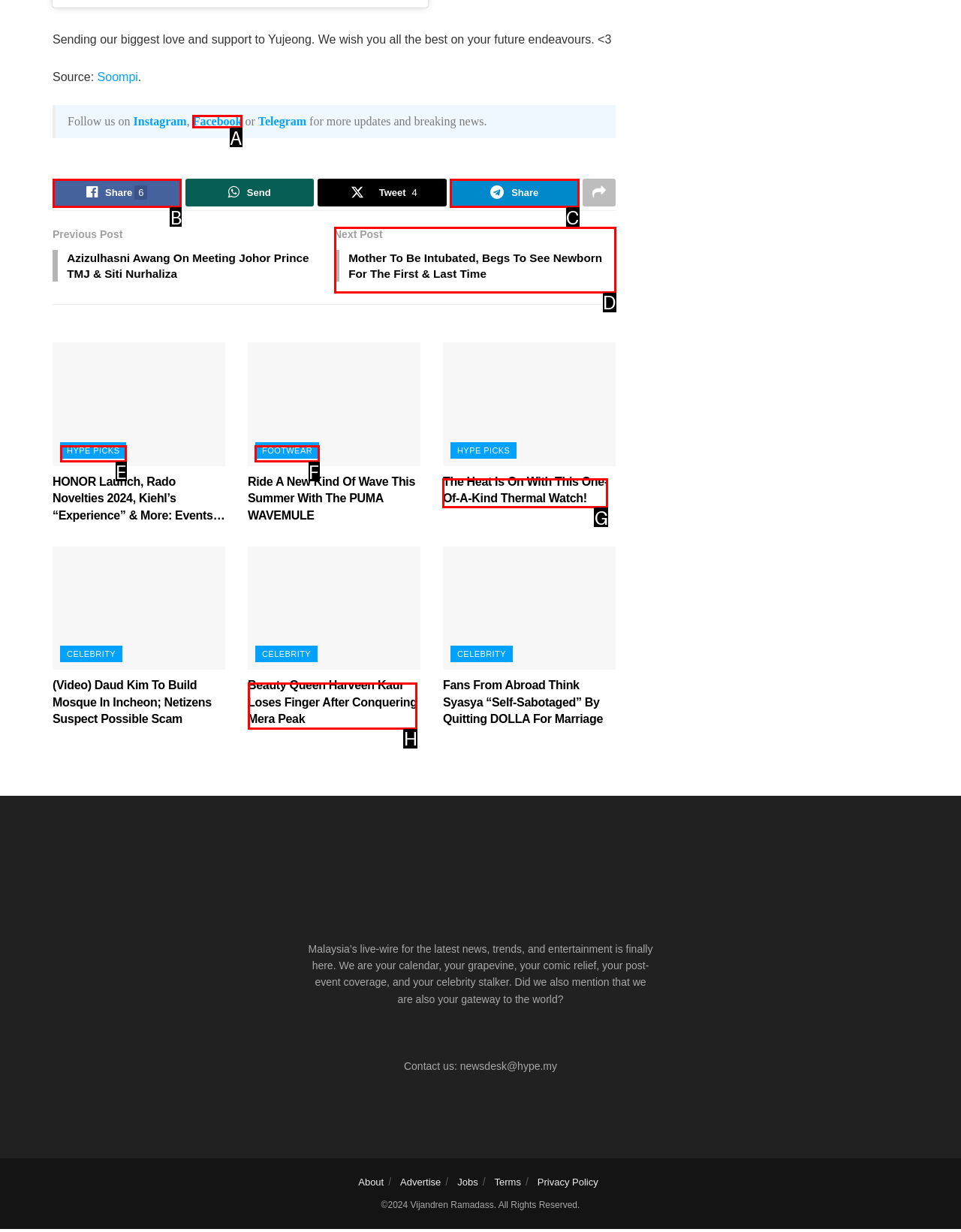Tell me which one HTML element I should click to complete the following task: View the article about Beauty Queen Harveen Kaur Answer with the option's letter from the given choices directly.

H